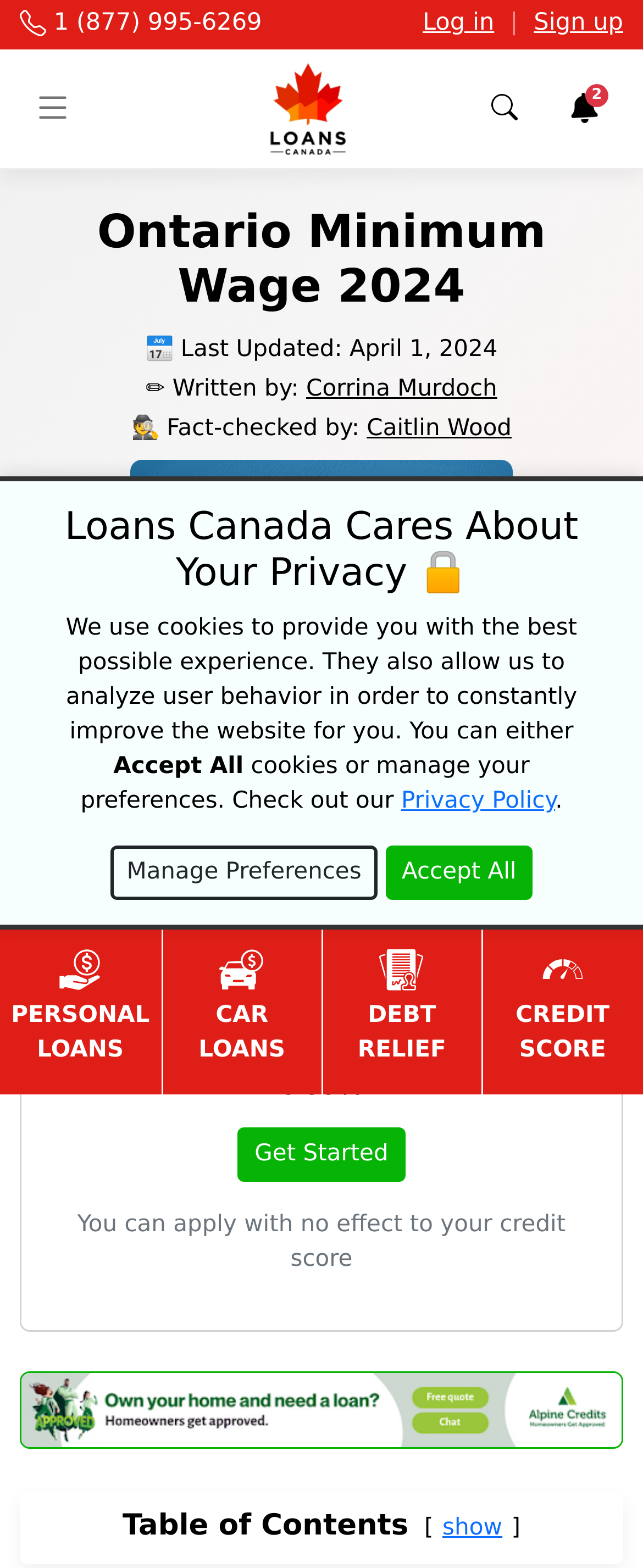Find the bounding box coordinates for the HTML element specified by: "1 (877) 995-6269".

[0.031, 0.004, 0.407, 0.027]